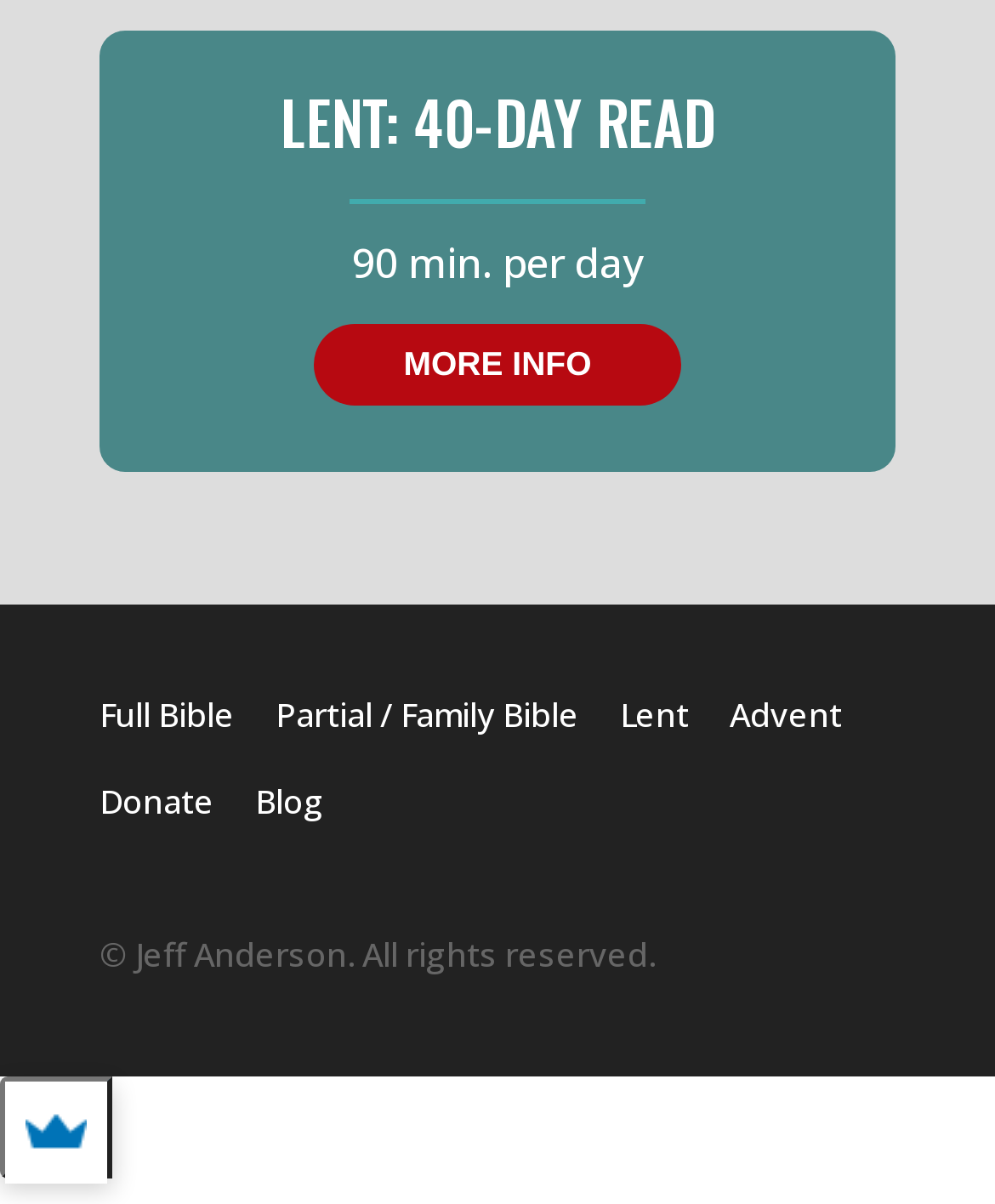Please specify the coordinates of the bounding box for the element that should be clicked to carry out this instruction: "Donate". The coordinates must be four float numbers between 0 and 1, formatted as [left, top, right, bottom].

[0.1, 0.646, 0.215, 0.684]